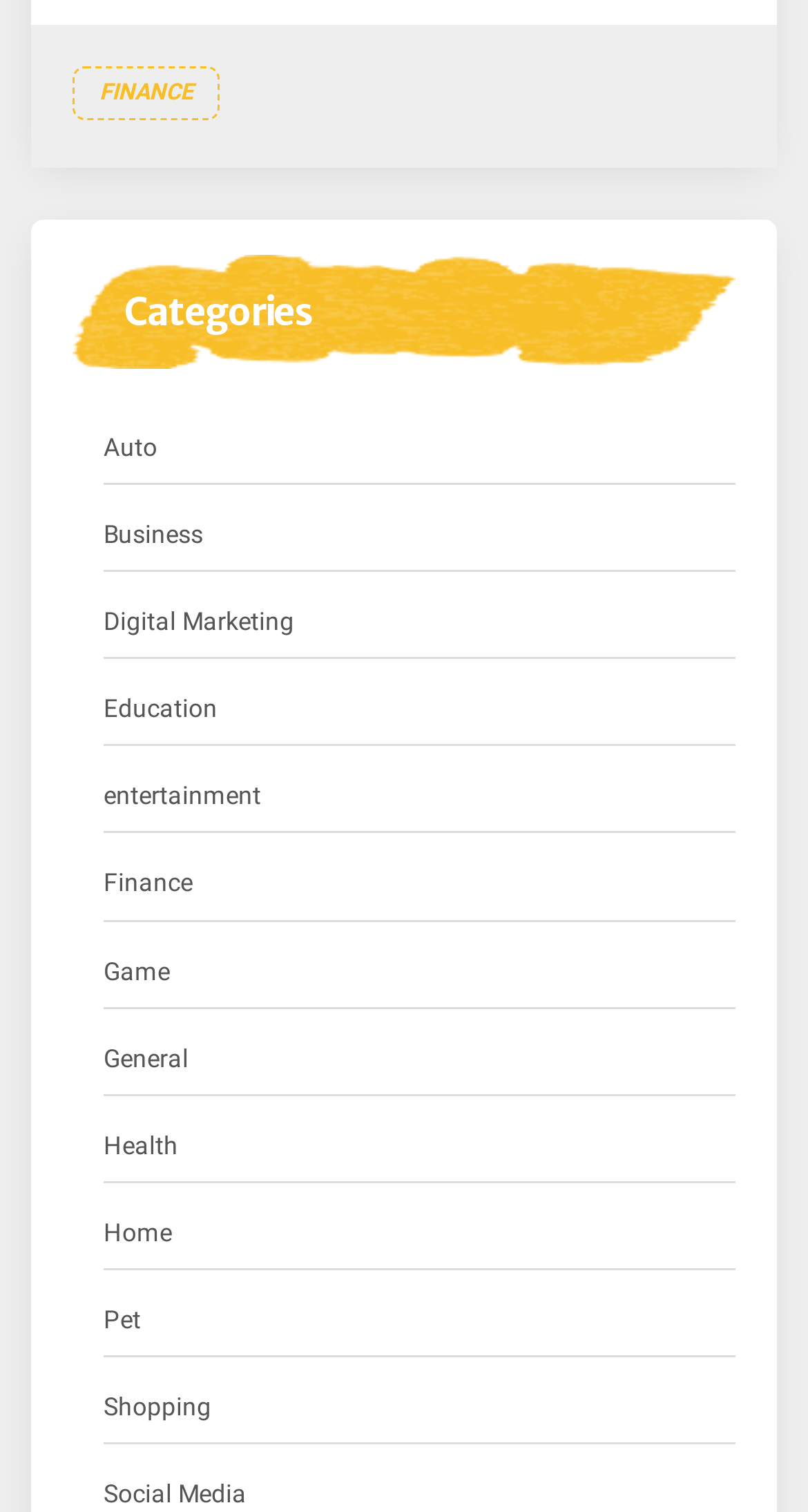Please locate the bounding box coordinates of the region I need to click to follow this instruction: "Browse Health articles".

[0.128, 0.744, 0.221, 0.773]